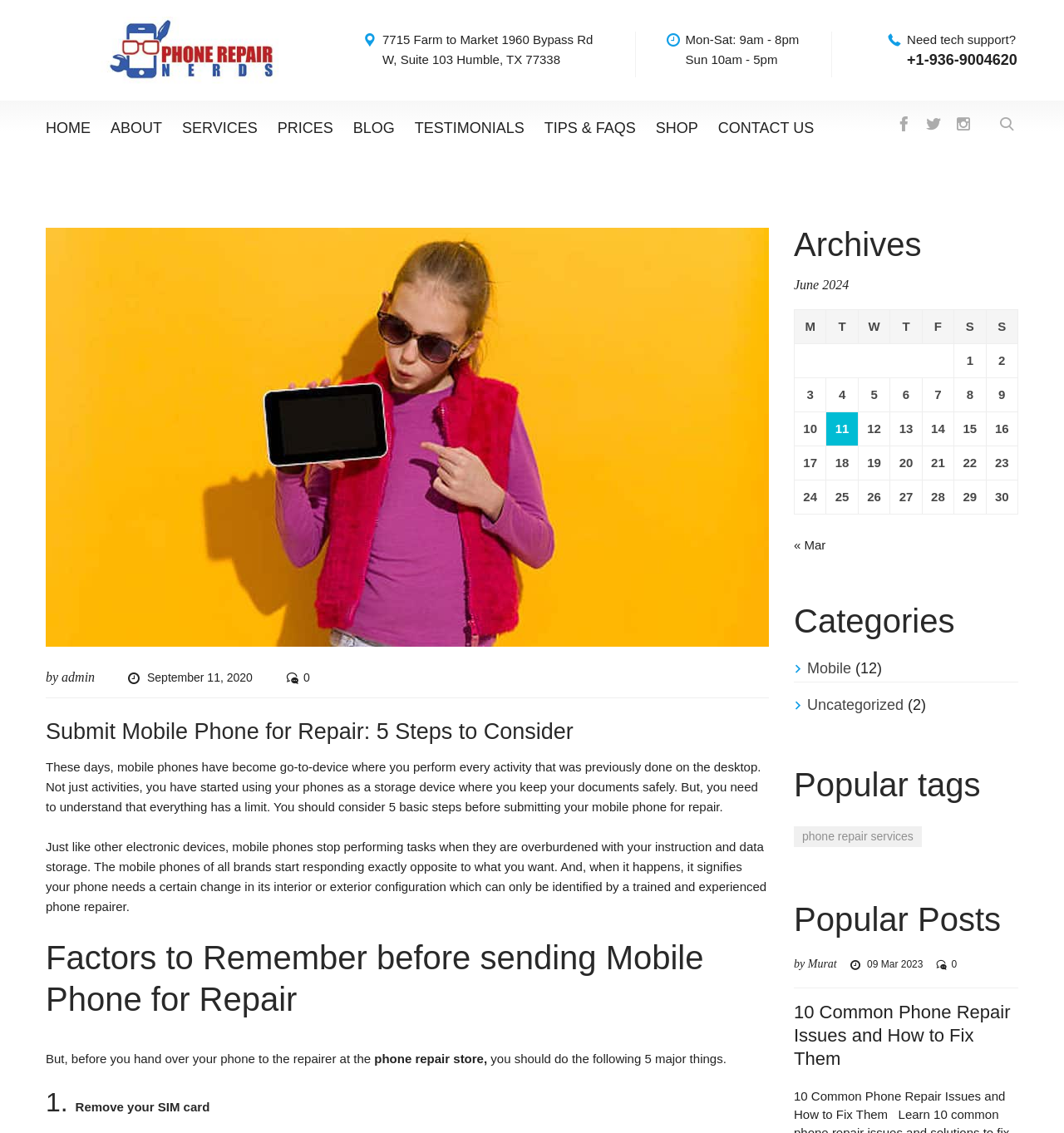Respond to the following question using a concise word or phrase: 
What is the purpose of the 5 steps mentioned in the article?

Before submitting mobile phone for repair